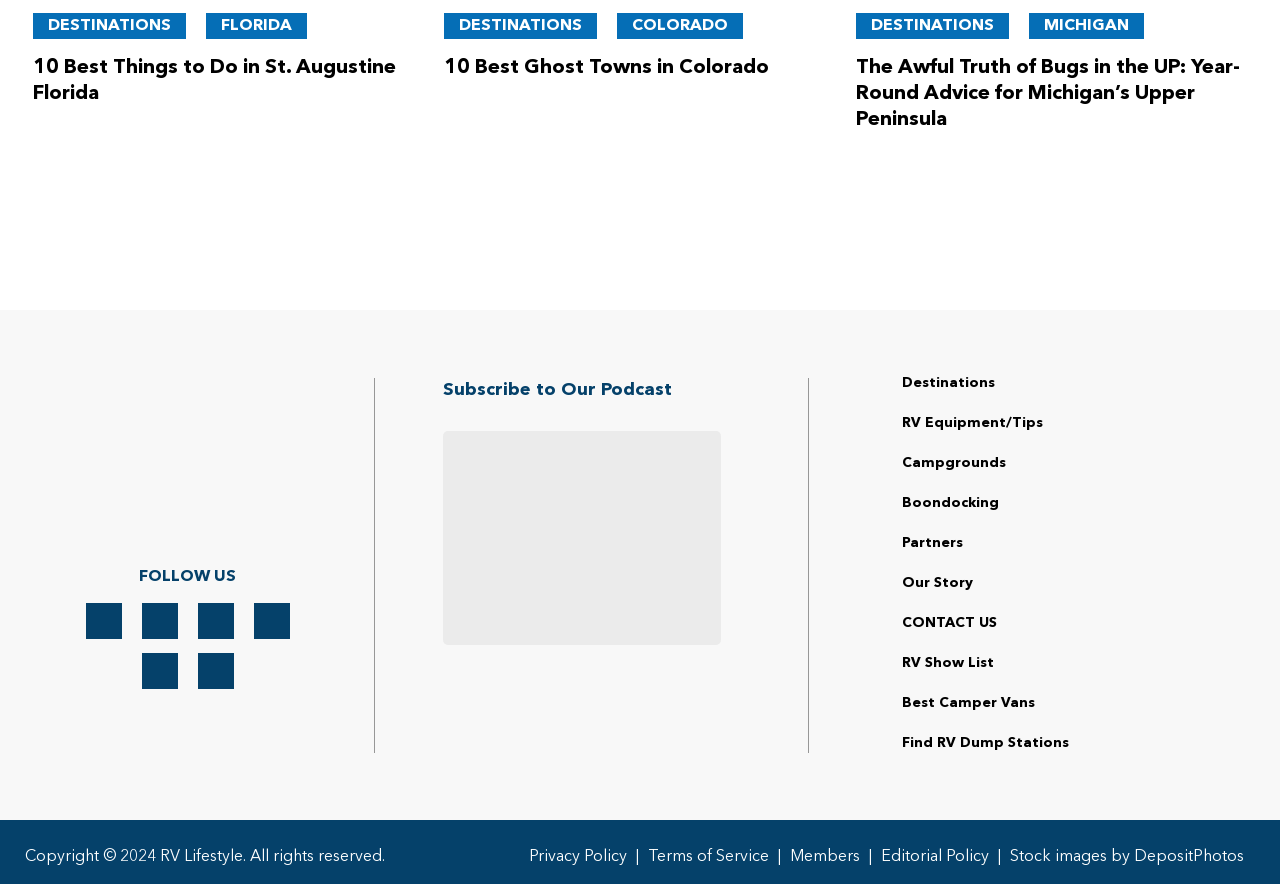Identify the bounding box coordinates necessary to click and complete the given instruction: "Follow RV Lifestyle on social media".

[0.067, 0.683, 0.095, 0.723]